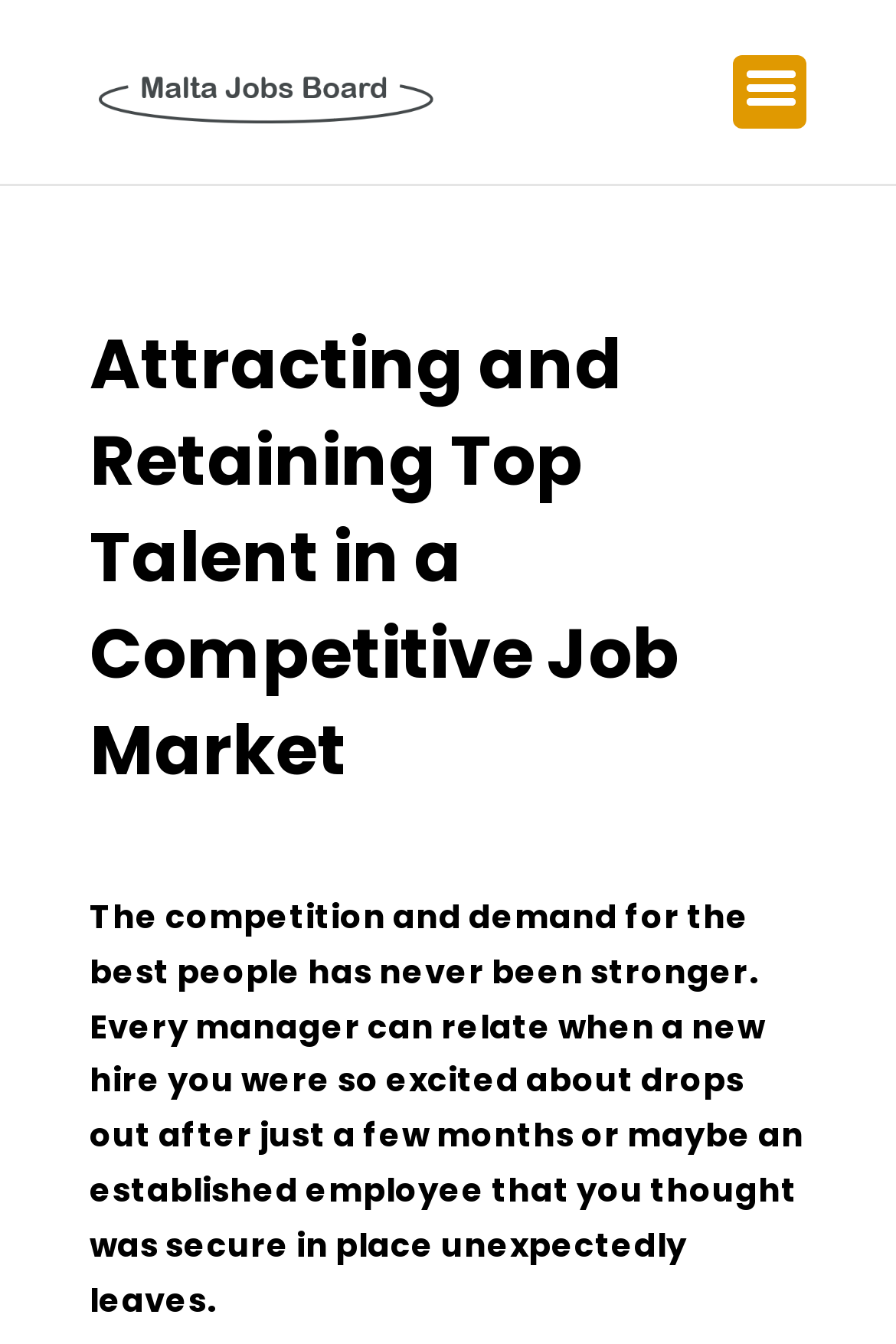Locate the bounding box coordinates for the element described below: "alt="Malta Jobs Board"". The coordinates must be four float values between 0 and 1, formatted as [left, top, right, bottom].

[0.11, 0.049, 0.51, 0.084]